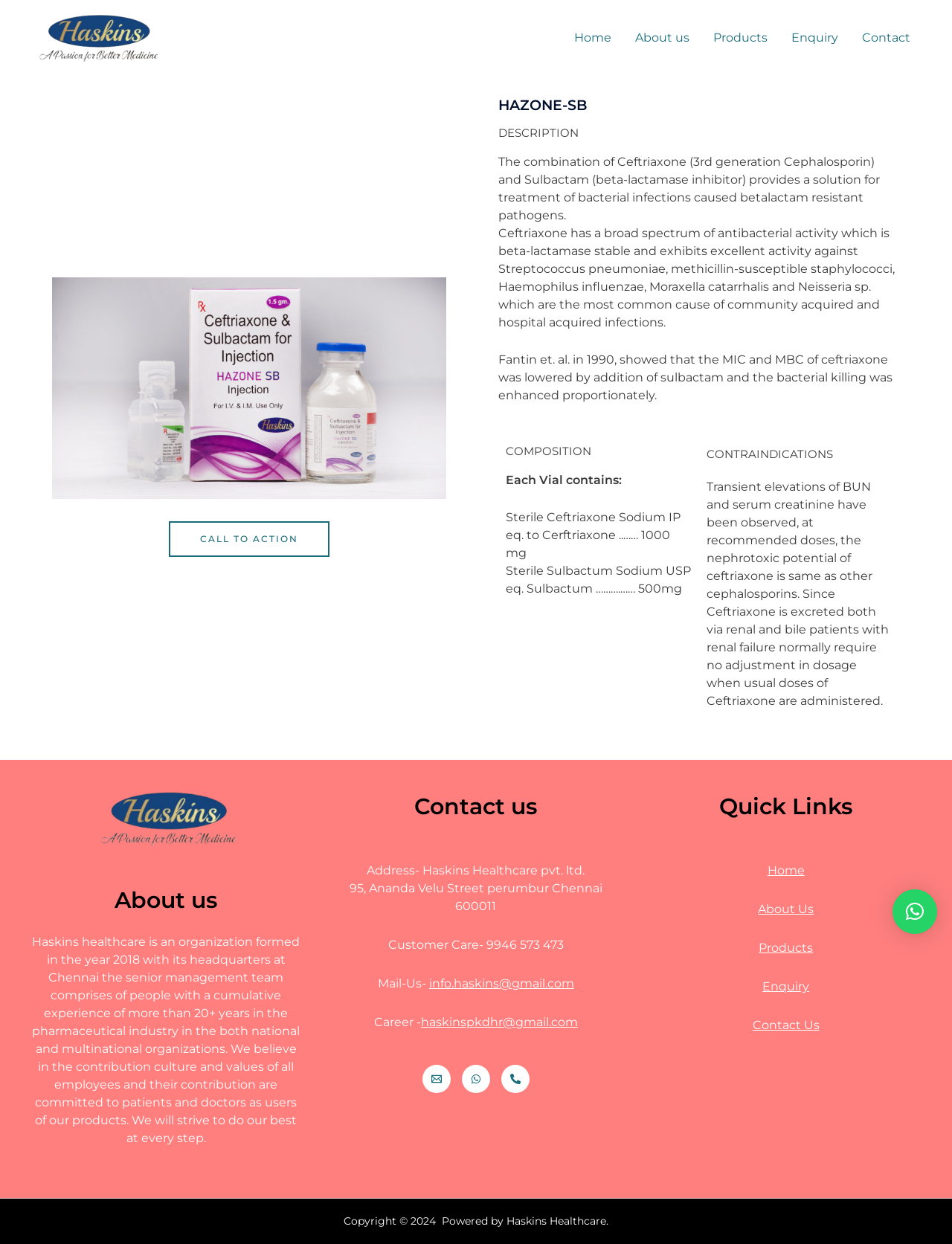What is the role of Sulbactam in HAZONE-SB? From the image, respond with a single word or brief phrase.

Beta-lactamase inhibitor